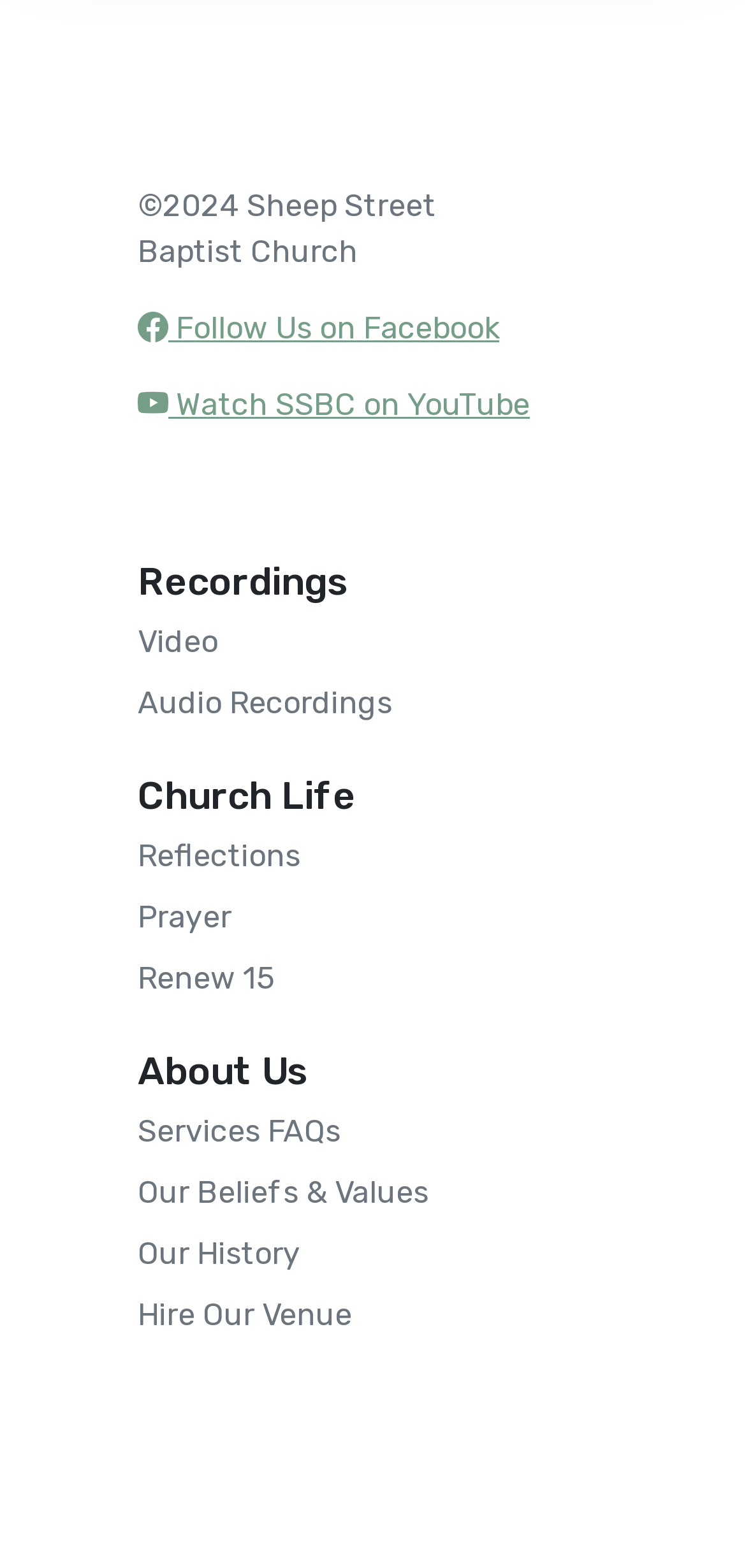From the webpage screenshot, predict the bounding box of the UI element that matches this description: "Watch SSBC on YouTube".

[0.185, 0.246, 0.71, 0.269]